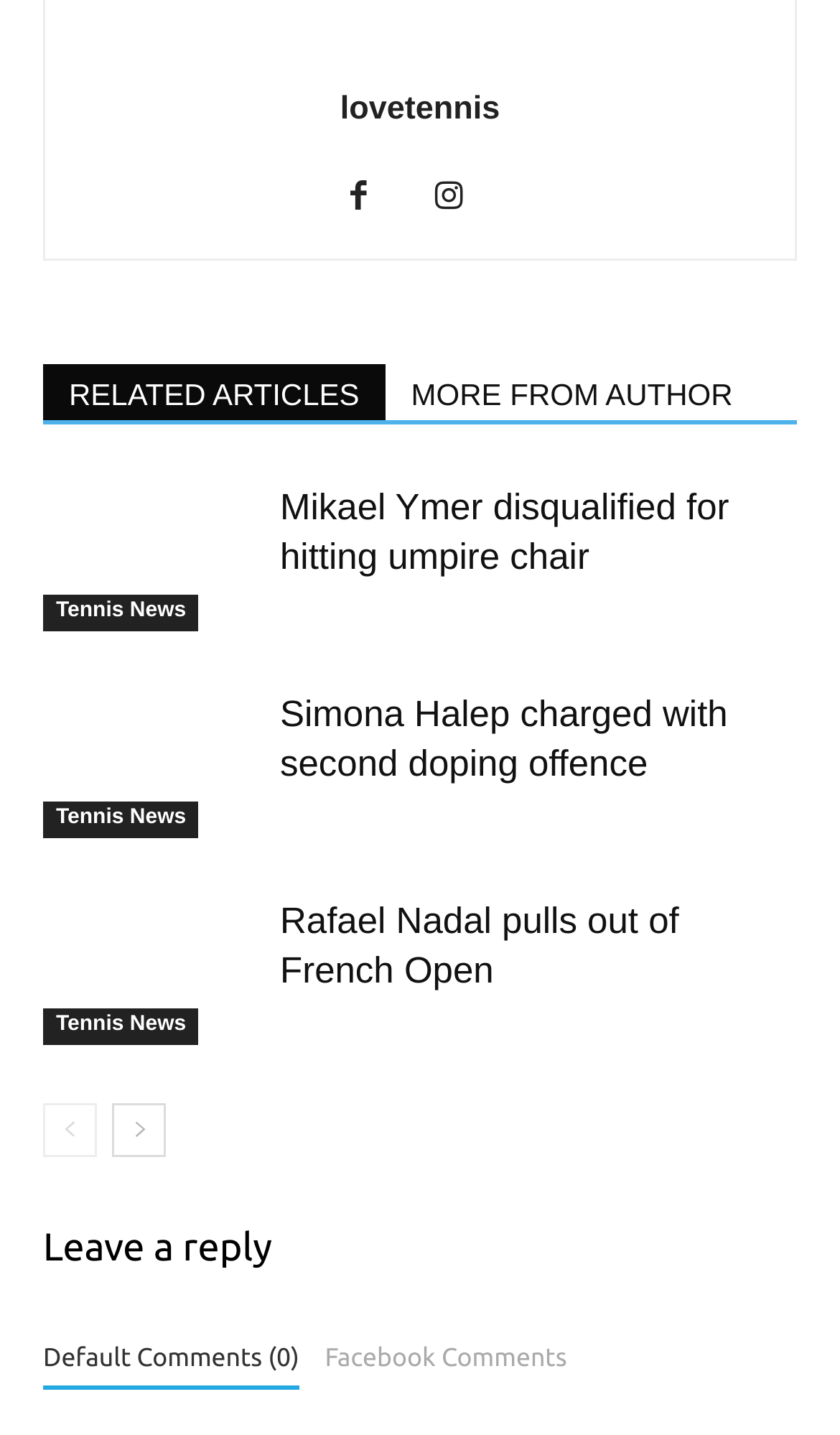Respond to the question below with a single word or phrase:
How many pages are there in this article list?

More than 1